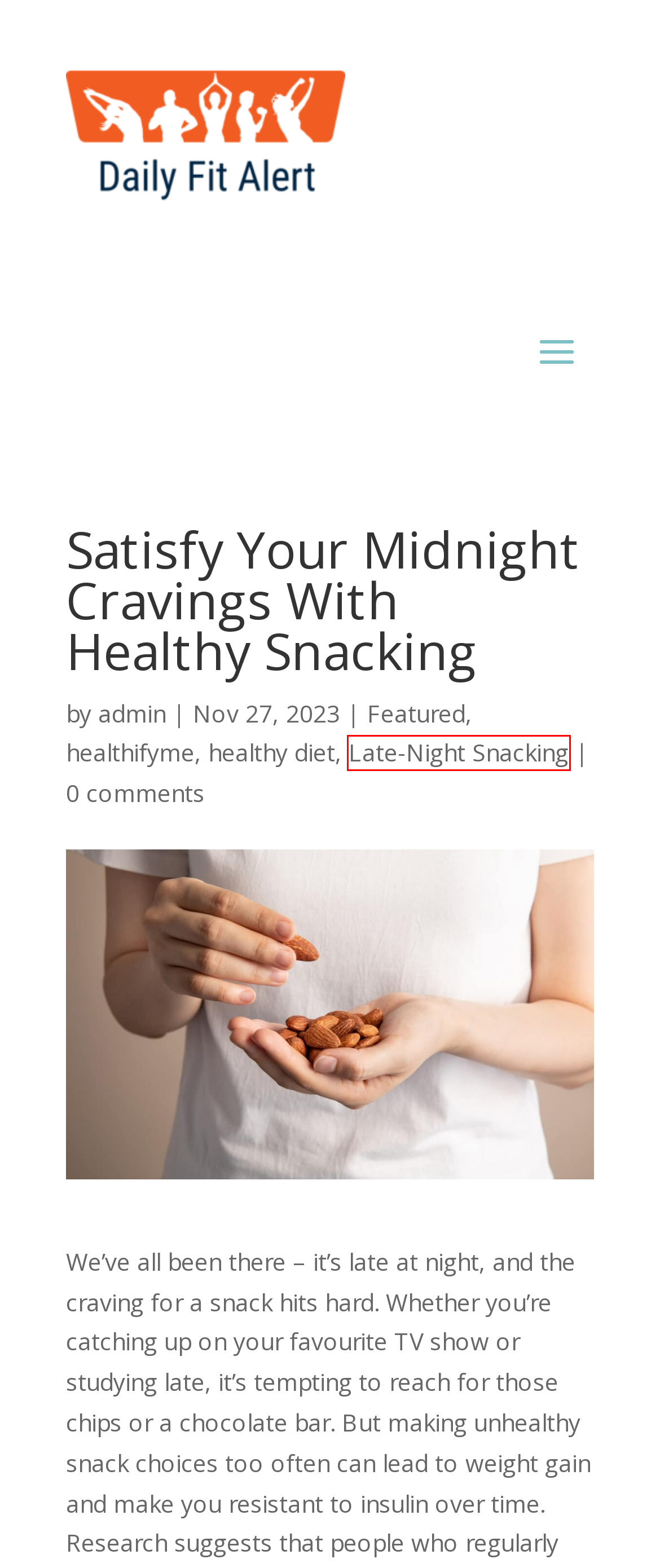Examine the screenshot of a webpage with a red bounding box around a specific UI element. Identify which webpage description best matches the new webpage that appears after clicking the element in the red bounding box. Here are the candidates:
A. The Top 15 Vegan Protein Sources - HealthifyMe
B. admin | Daily Fit Alert
C. Late-Night Snacking | Daily Fit Alert
D. How Katie Ledecky Is Defining Success for Paris 2024 | Daily Fit Alert
E. healthy diet | Daily Fit Alert
F. healthifyme | Daily Fit Alert
G. Dill And Its Immense Health Benefits- HealthifyMe
H. Featured | Daily Fit Alert

C